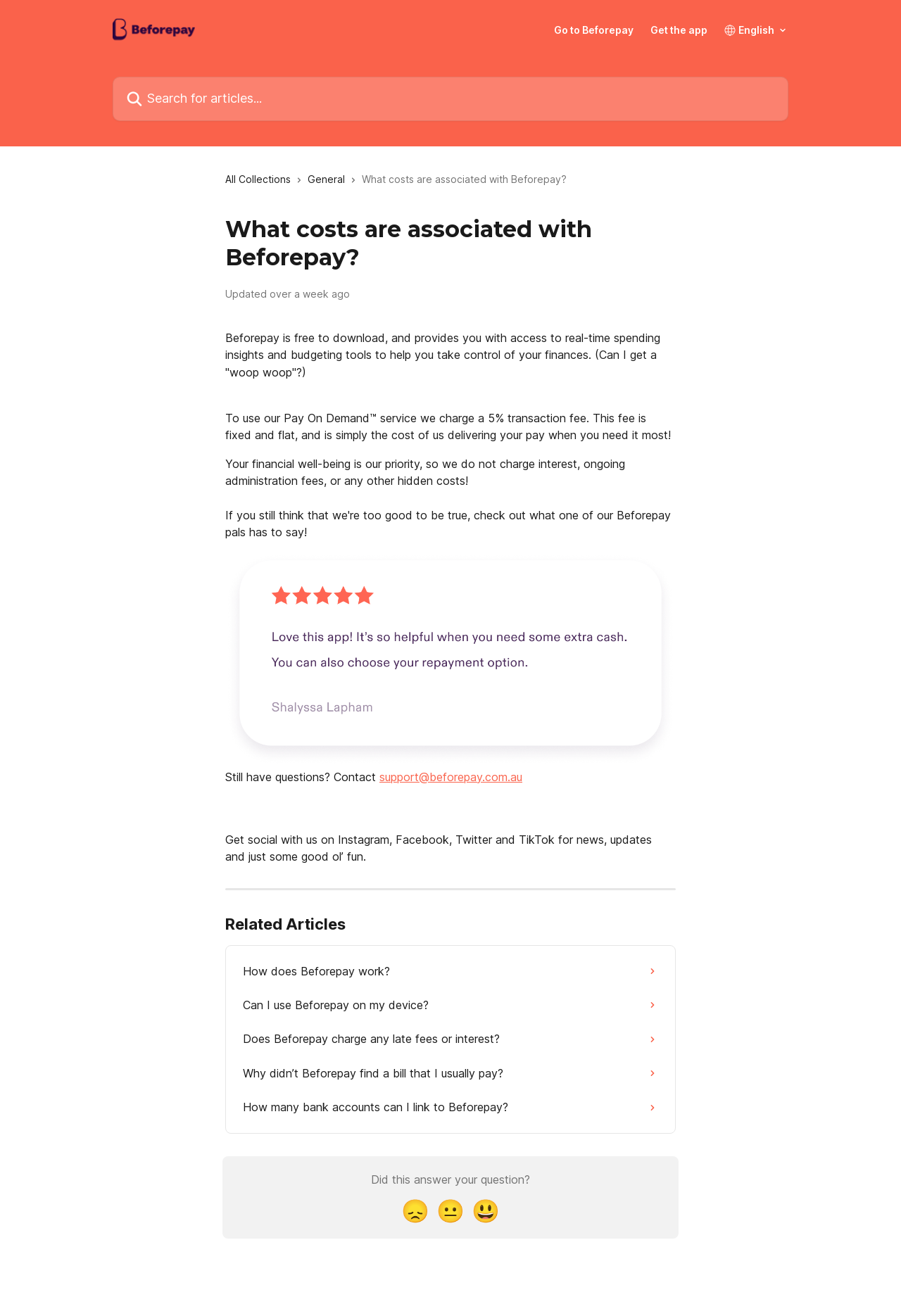Using the description: "support@beforepay.com.au", identify the bounding box of the corresponding UI element in the screenshot.

[0.421, 0.585, 0.58, 0.595]